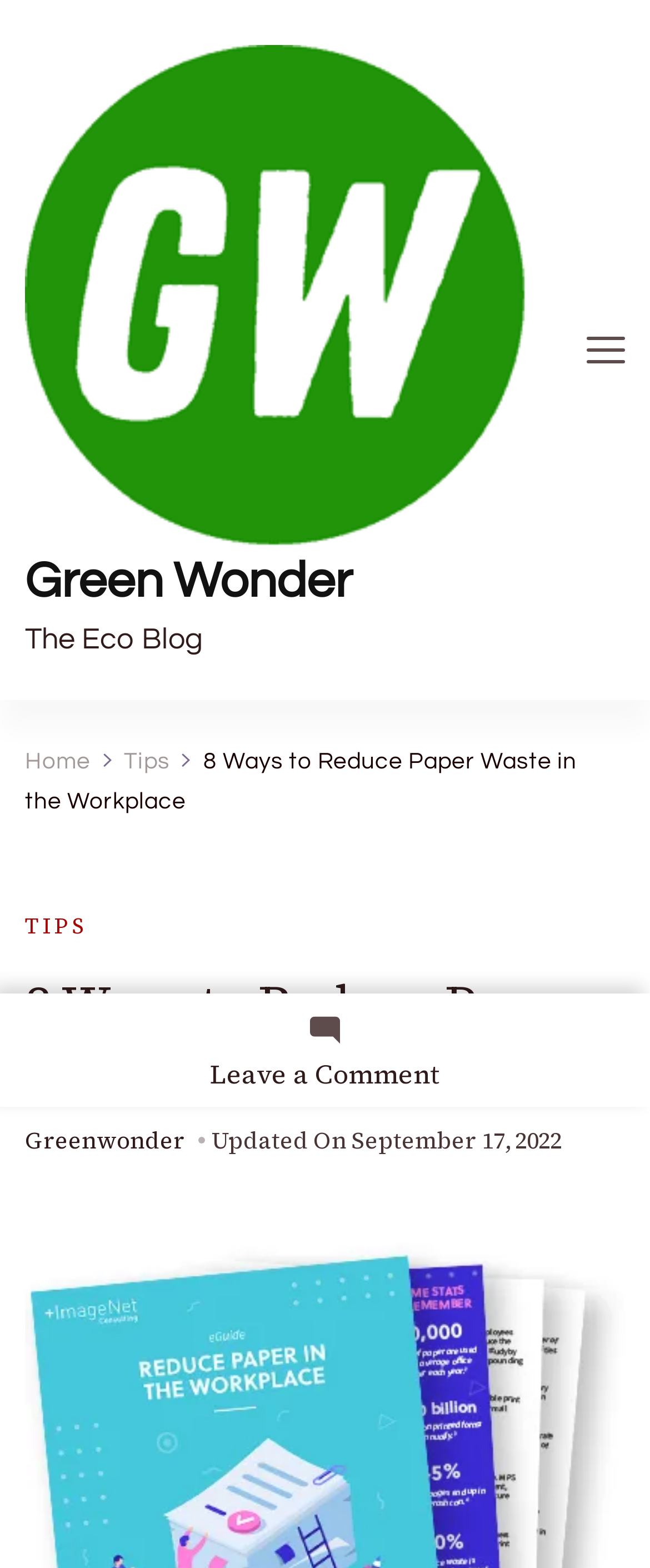Determine which piece of text is the heading of the webpage and provide it.

8 Ways to Reduce Paper Waste in the Workplace